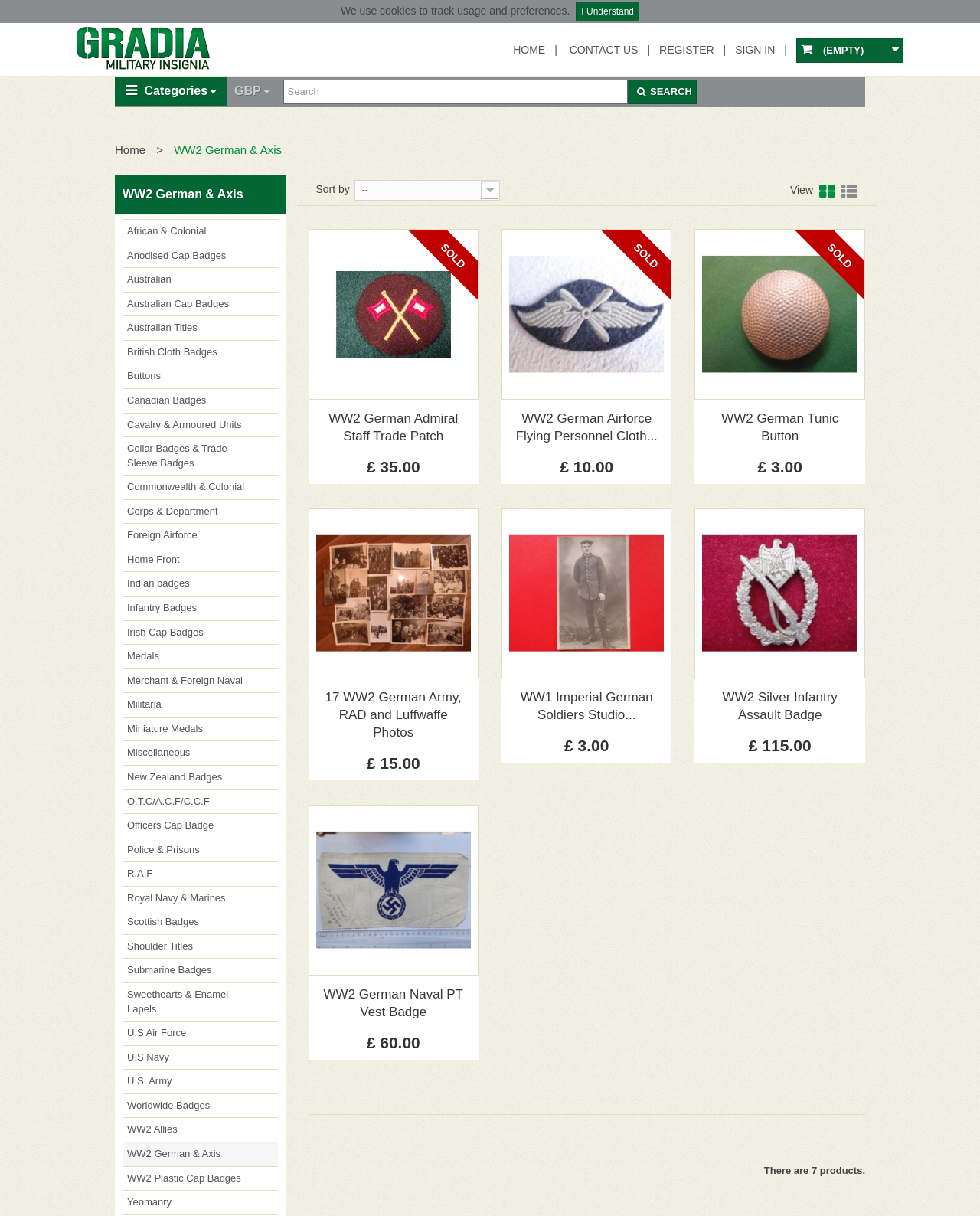Please mark the bounding box coordinates of the area that should be clicked to carry out the instruction: "Search for something".

[0.289, 0.065, 0.64, 0.086]